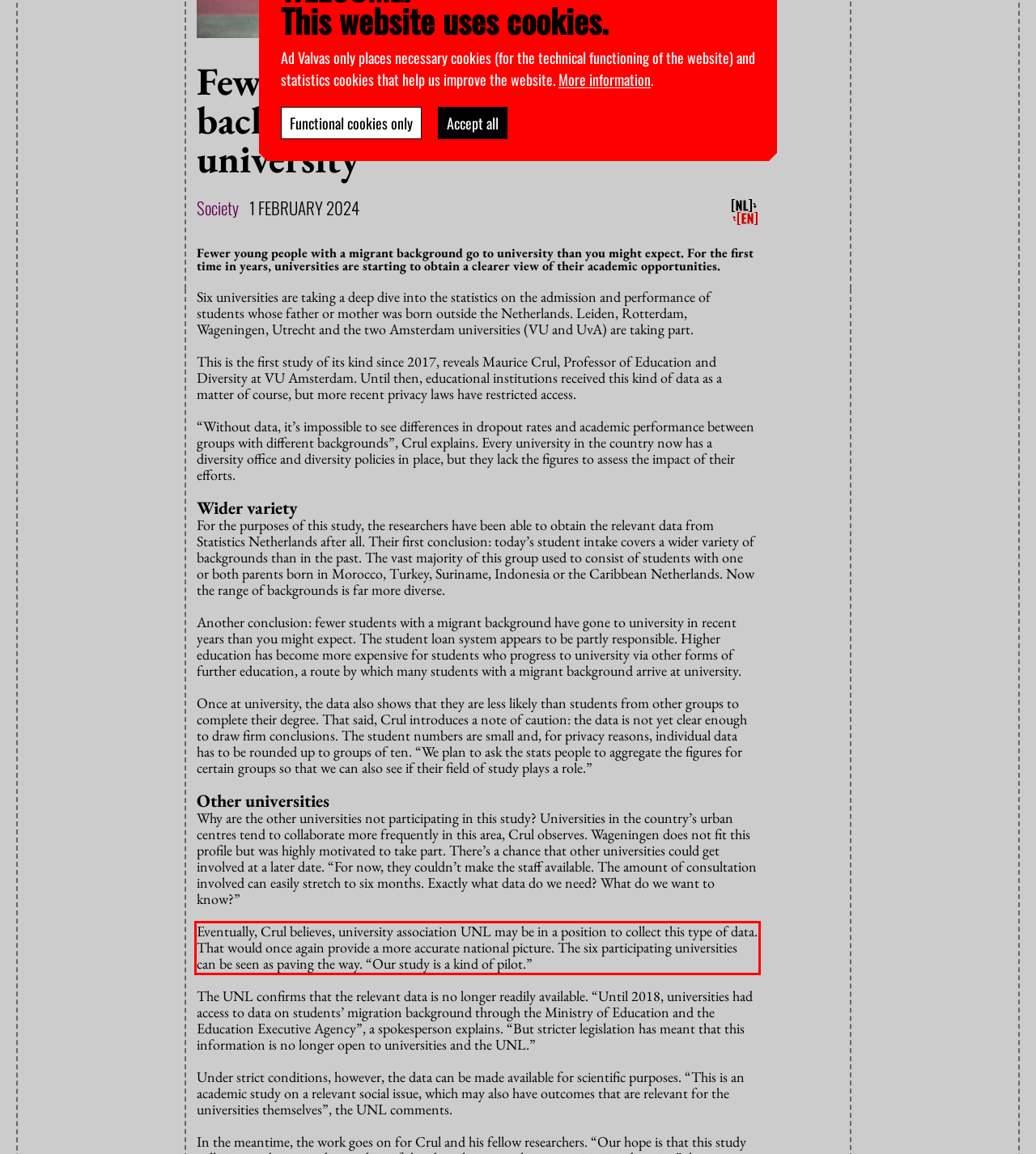Identify the red bounding box in the webpage screenshot and perform OCR to generate the text content enclosed.

Eventually, Crul believes, university association UNL may be in a position to collect this type of data. That would once again provide a more accurate national picture. The six participating universities can be seen as paving the way. “Our study is a kind of pilot.”